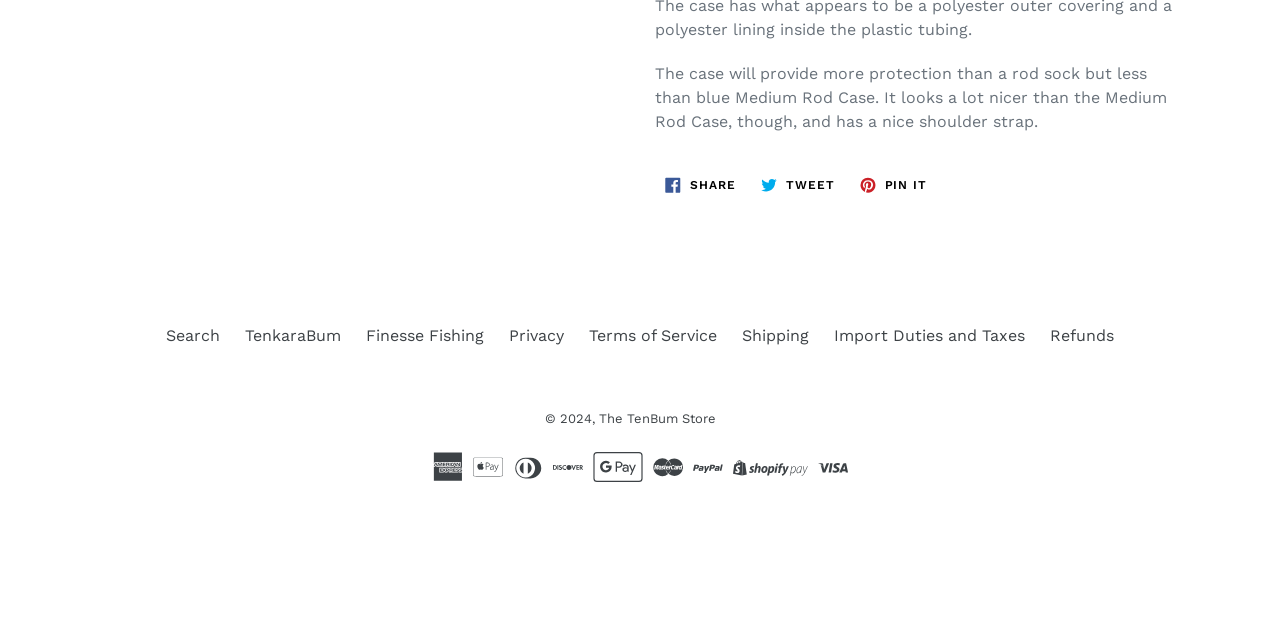Extract the bounding box coordinates for the UI element described by the text: "Finesse Fishing". The coordinates should be in the form of [left, top, right, bottom] with values between 0 and 1.

[0.286, 0.509, 0.378, 0.538]